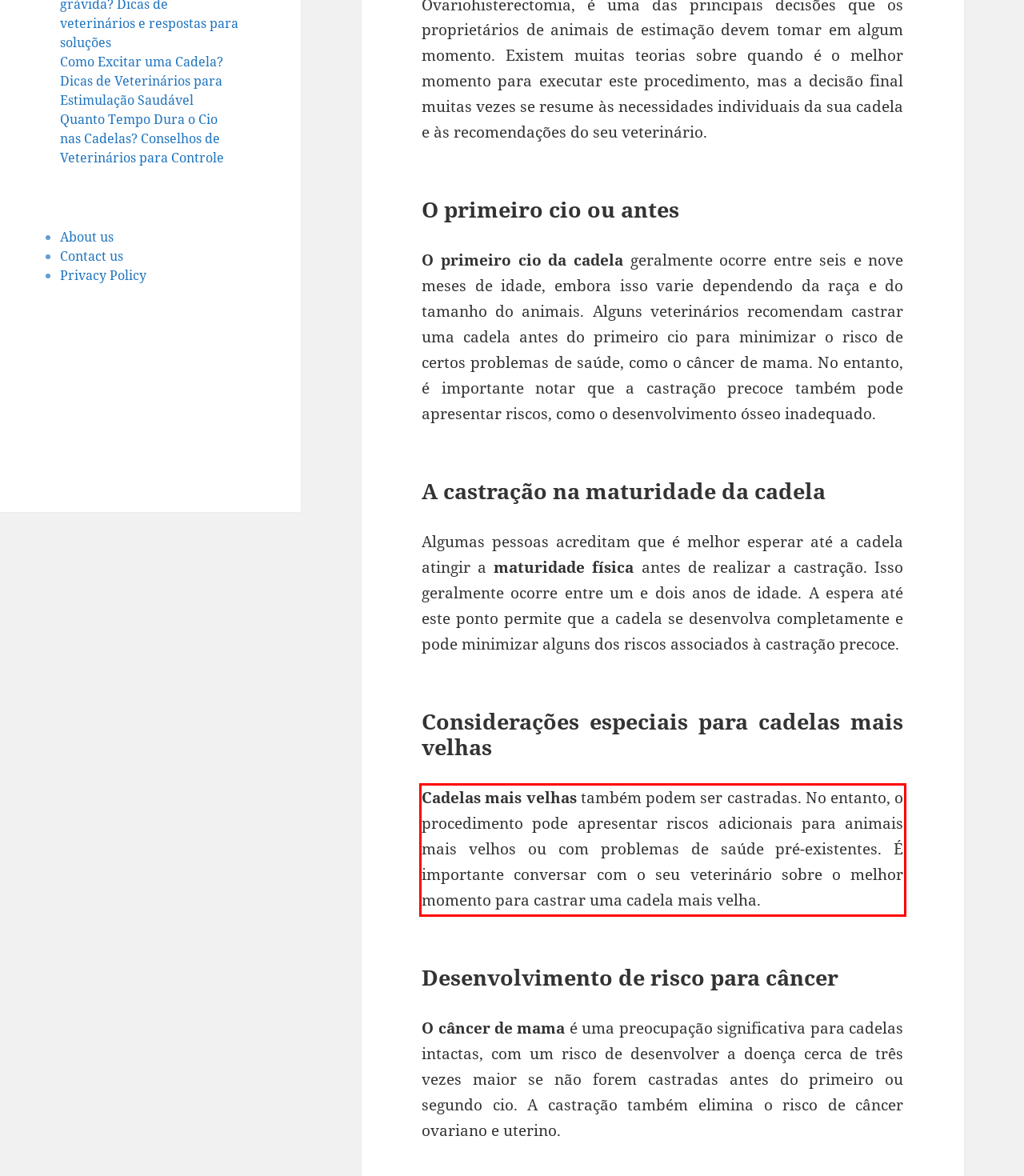Using the provided webpage screenshot, identify and read the text within the red rectangle bounding box.

Cadelas mais velhas também podem ser castradas. No entanto, o procedimento pode apresentar riscos adicionais para animais mais velhos ou com problemas de saúde pré-existentes. É importante conversar com o seu veterinário sobre o melhor momento para castrar uma cadela mais velha.